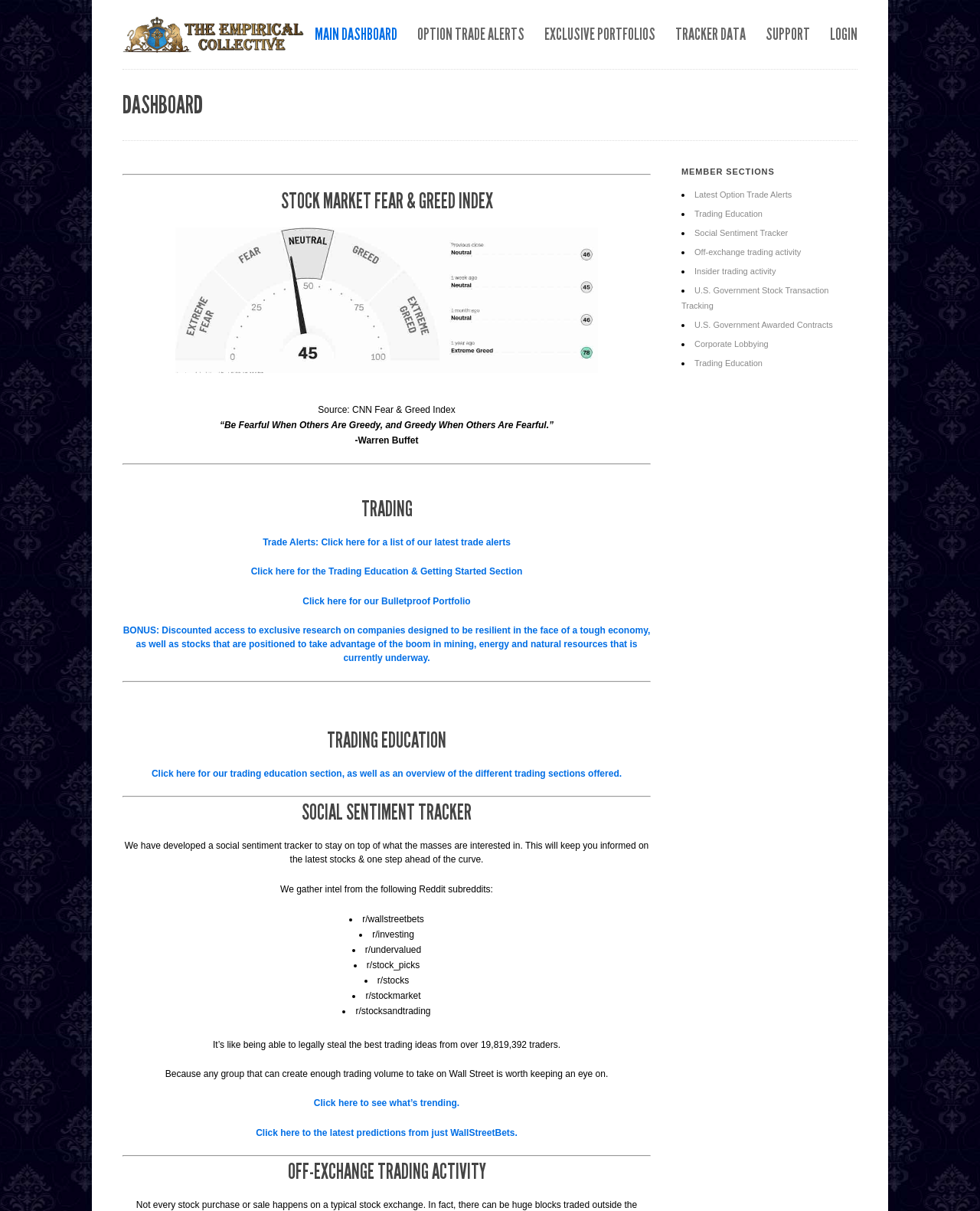How many subreddits are tracked by the Social Sentiment Tracker?
Give a detailed and exhaustive answer to the question.

The number of subreddits tracked by the Social Sentiment Tracker is obtained by counting the ListMarker elements with the text '•' followed by the name of a subreddit, which are 7 in total.